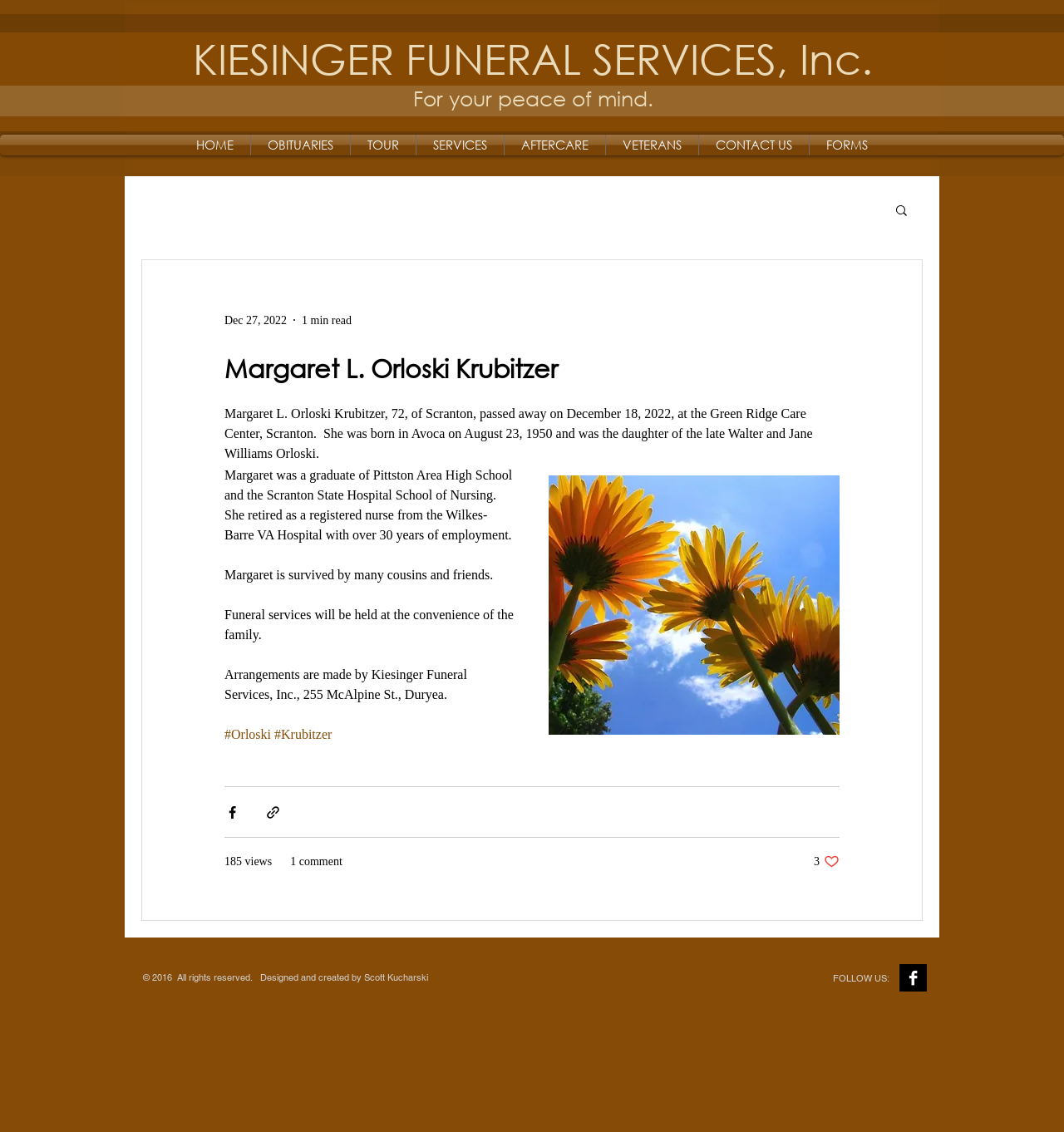Give a concise answer using only one word or phrase for this question:
What is the occupation of Margaret?

Registered nurse